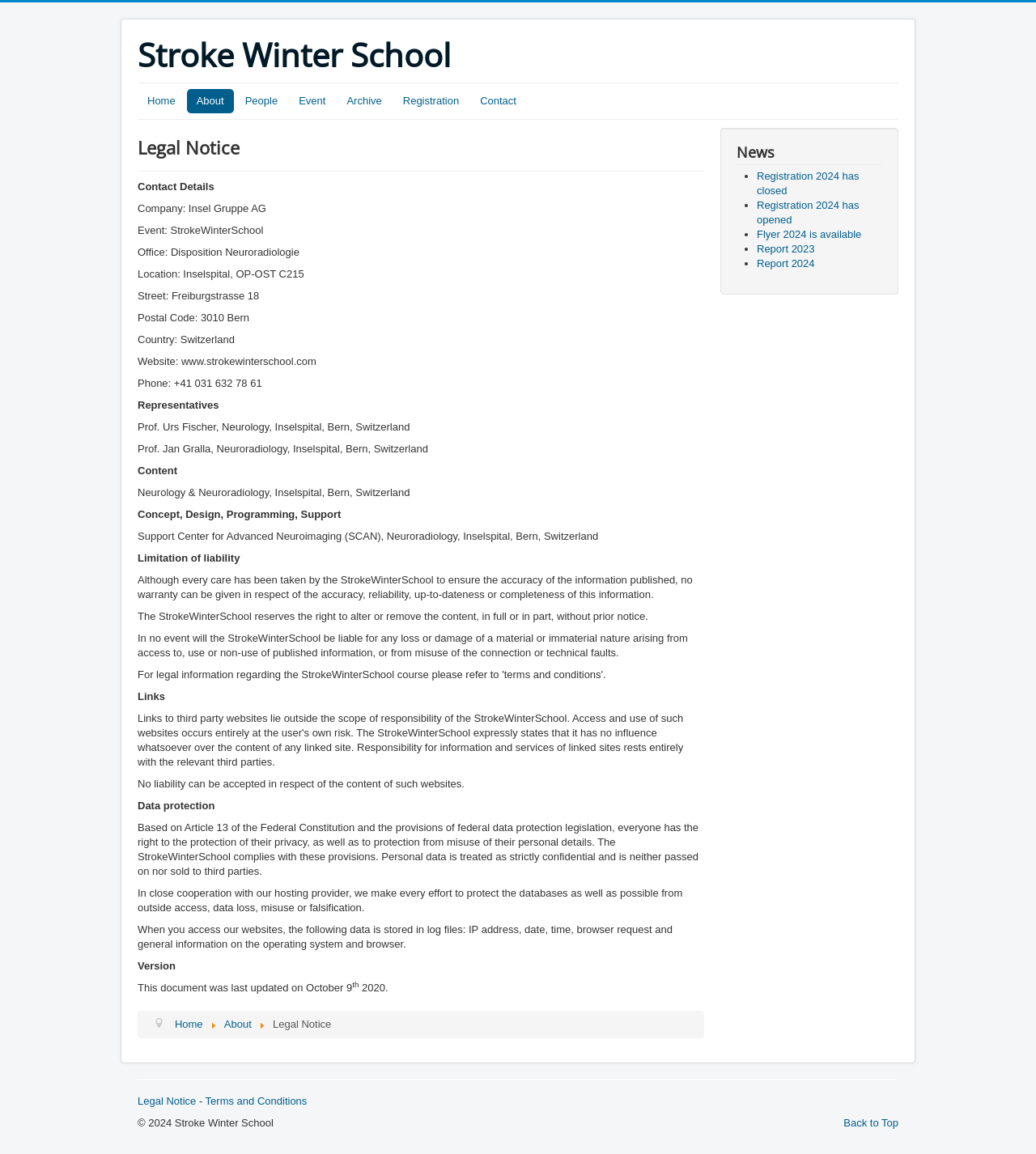Determine the bounding box coordinates for the area that needs to be clicked to fulfill this task: "go back to top". The coordinates must be given as four float numbers between 0 and 1, i.e., [left, top, right, bottom].

[0.814, 0.968, 0.867, 0.978]